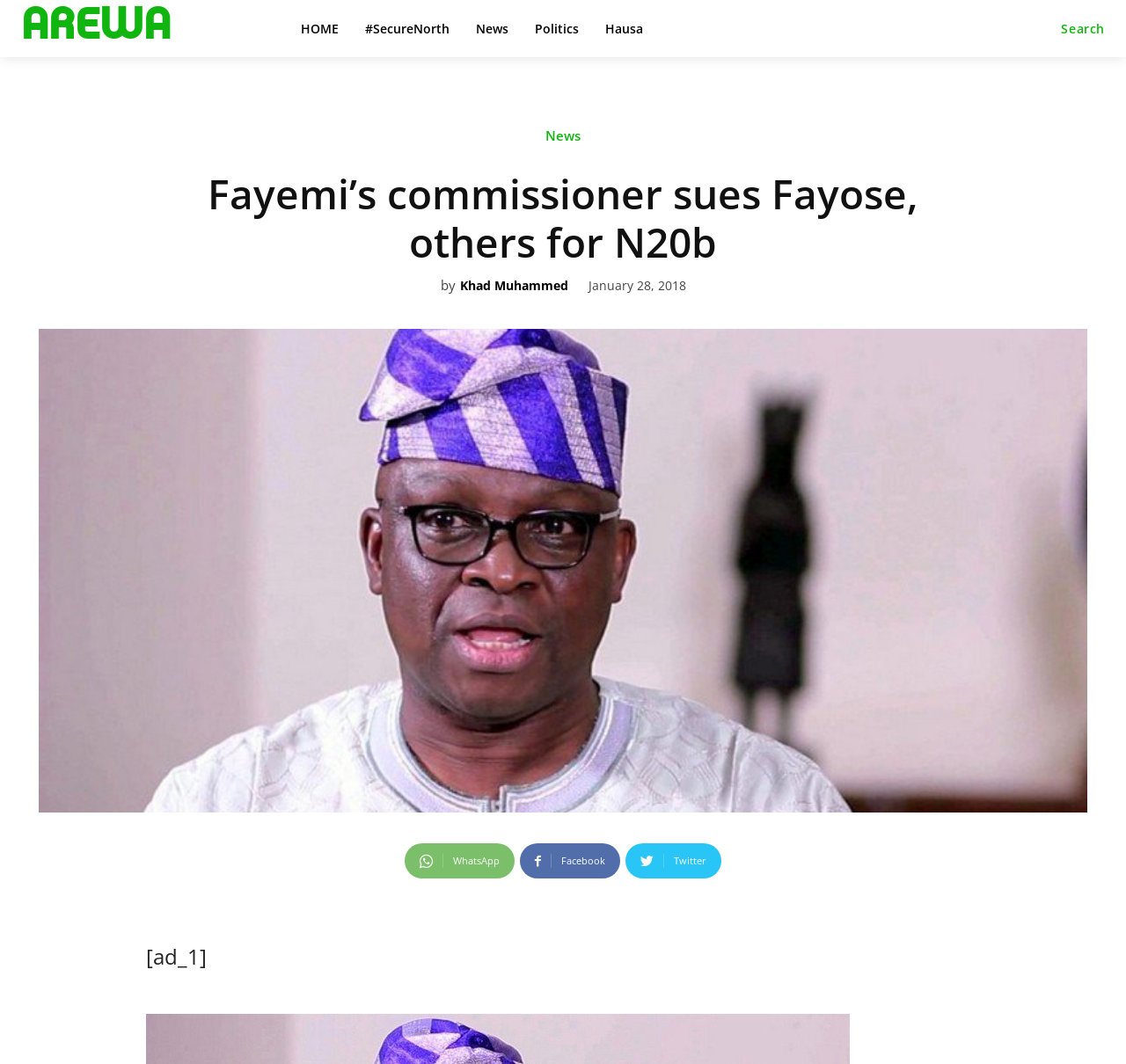Give a detailed explanation of the elements present on the webpage.

The webpage appears to be a news article page from AREWA News. At the top left, there is a link to the AREWA News homepage. Next to it, there are several links to different sections of the website, including HOME, #SecureNorth, News, Politics, and Hausa. On the top right, there is a search button.

Below the top navigation bar, there is a heading that reads "Fayemi’s commissioner sues Fayose, others for N20b". This is likely the title of the news article. Underneath the heading, there is a byline that reads "by Khad Muhammed" and a timestamp that indicates the article was published on January 28, 2018.

On the bottom left, there are three social media links to share the article on WhatsApp, Facebook, and Twitter. On the bottom right, there is an advertisement labeled "[ad_1]".